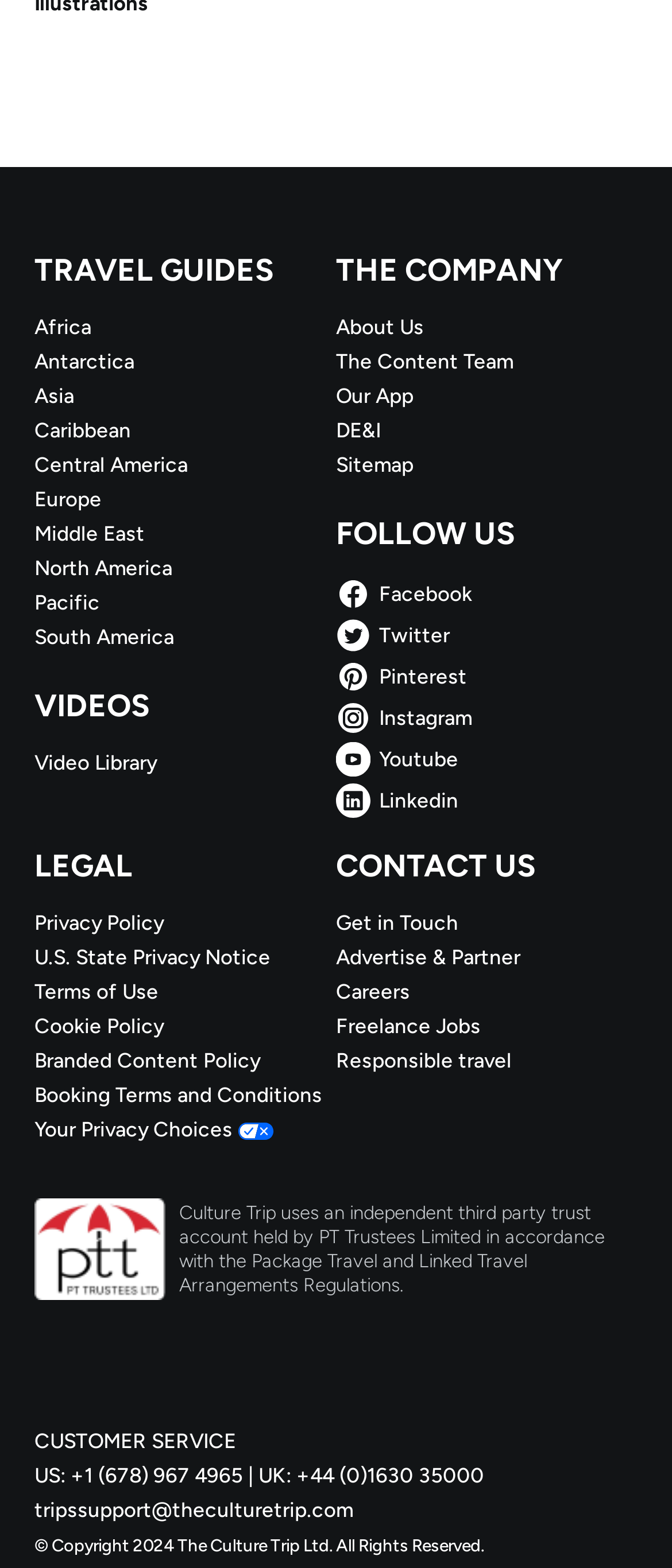Please answer the following question using a single word or phrase: 
What is the first travel guide region listed?

Africa